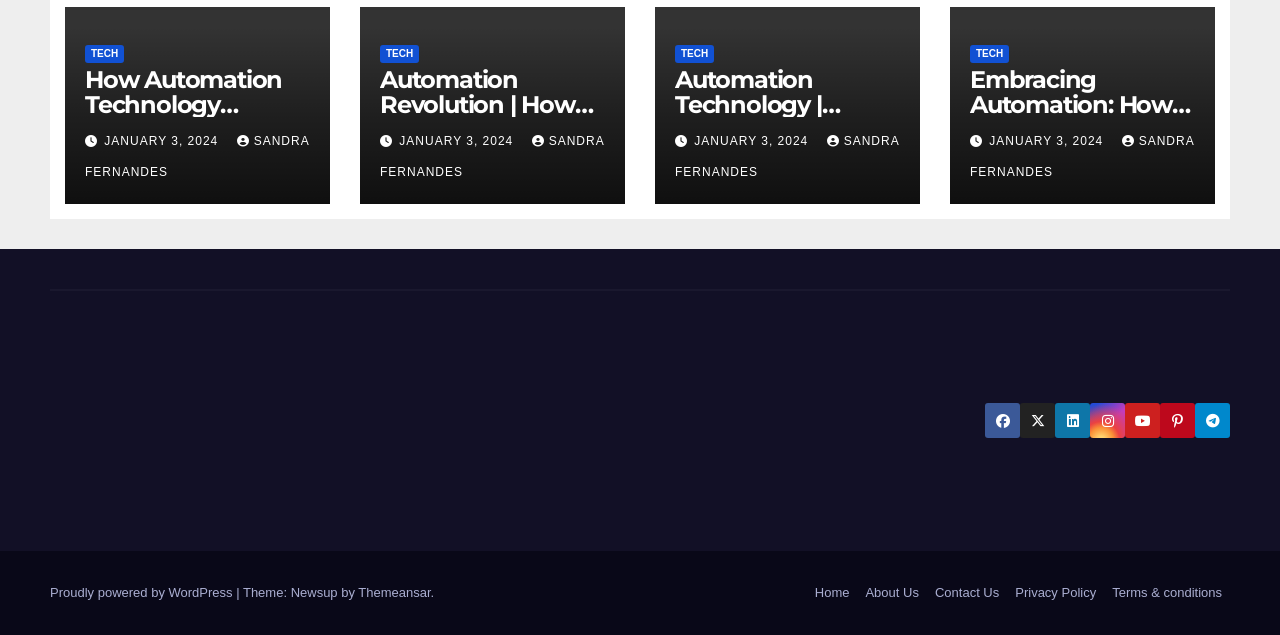Please locate the bounding box coordinates of the element that should be clicked to complete the given instruction: "Visit the homepage of foggeniesinc".

[0.039, 0.521, 0.449, 0.82]